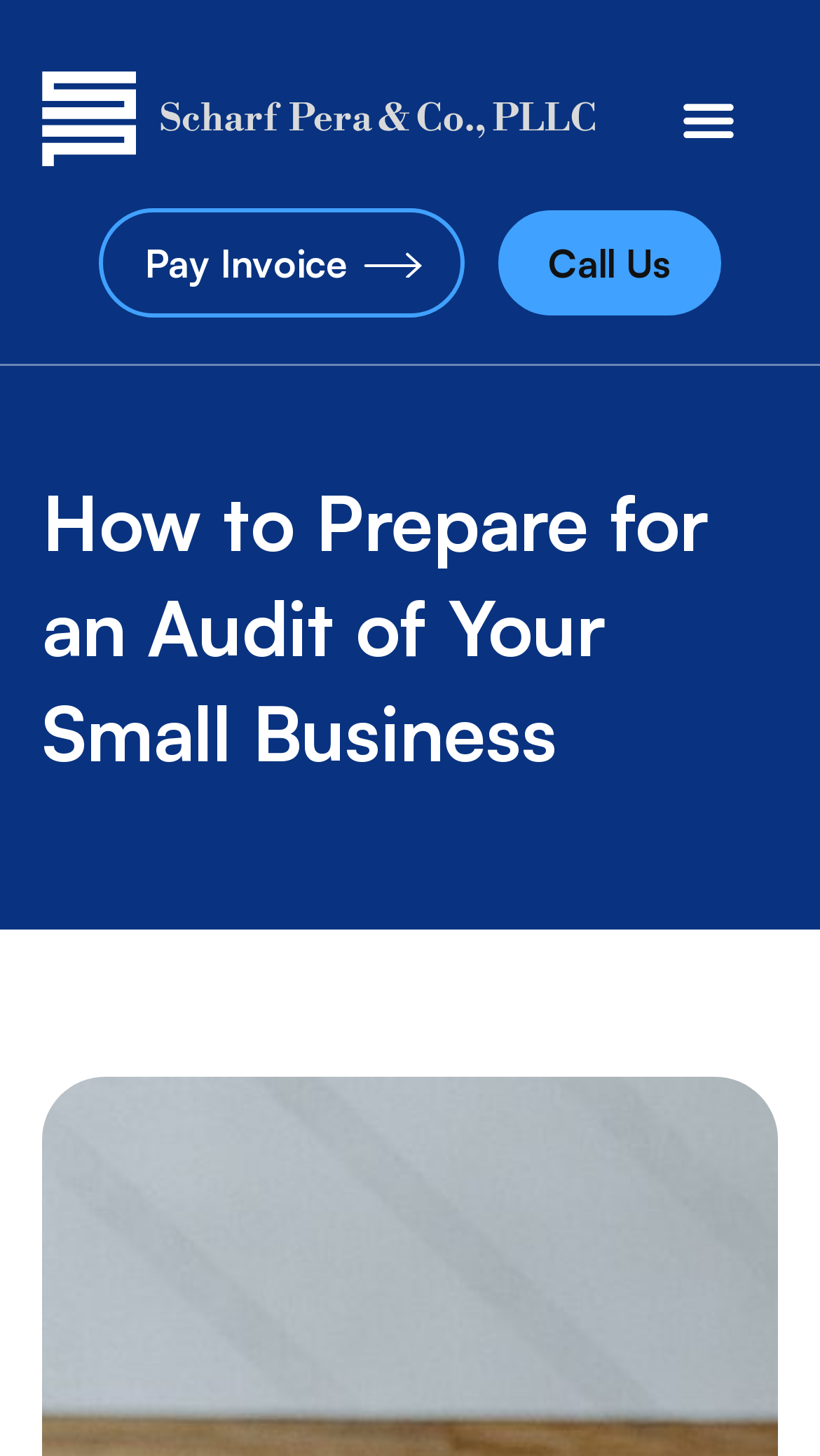What is the logo on the top left?
Answer the question with a detailed explanation, including all necessary information.

I found the logo by looking at the top left corner of the webpage, where I saw a link and an image with the same bounding box coordinates, indicating they are the same element. The OCR text and element description both say 'Scharf Pera White Logo'.